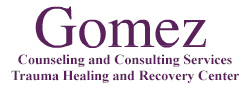Explain what the image portrays in a detailed manner.

The image features the logo for Gomez Counseling and Consulting Services, prominently displaying the name "Gomez" in a bold, elegant font. Below it, the text reads "Counseling and Consulting Services" and "Trauma Healing and Recovery Center," indicating the organization's focus on providing support and rehabilitation in the area of mental health and trauma recovery. The design utilizes a refined color palette, with purple tones that evoke a sense of calm and trust, reflecting the compassionate approach of the services offered. This logo serves as a visual anchor for the practice, embodying its mission to facilitate healing and recovery for individuals seeking assistance.